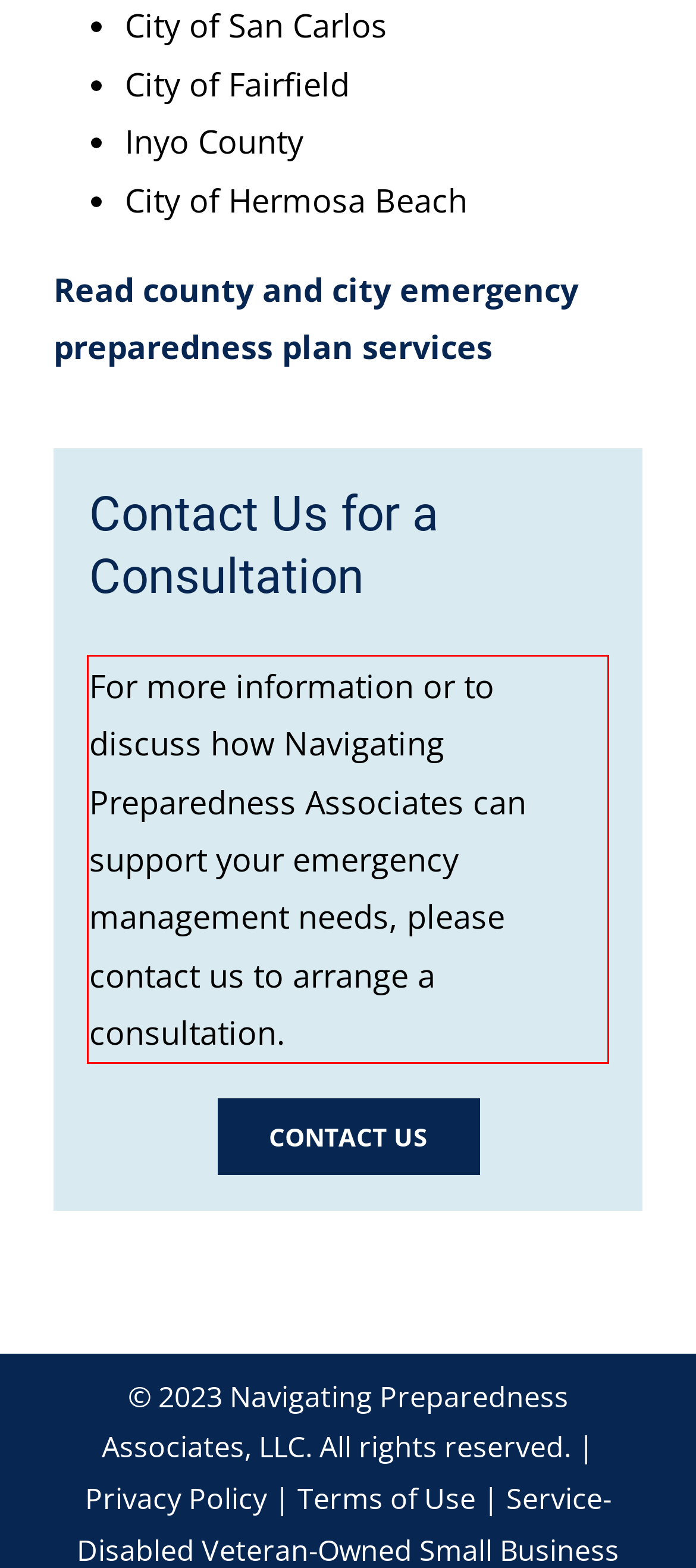Inspect the webpage screenshot that has a red bounding box and use OCR technology to read and display the text inside the red bounding box.

For more information or to discuss how Navigating Preparedness Associates can support your emergency management needs, please contact us to arrange a consultation.